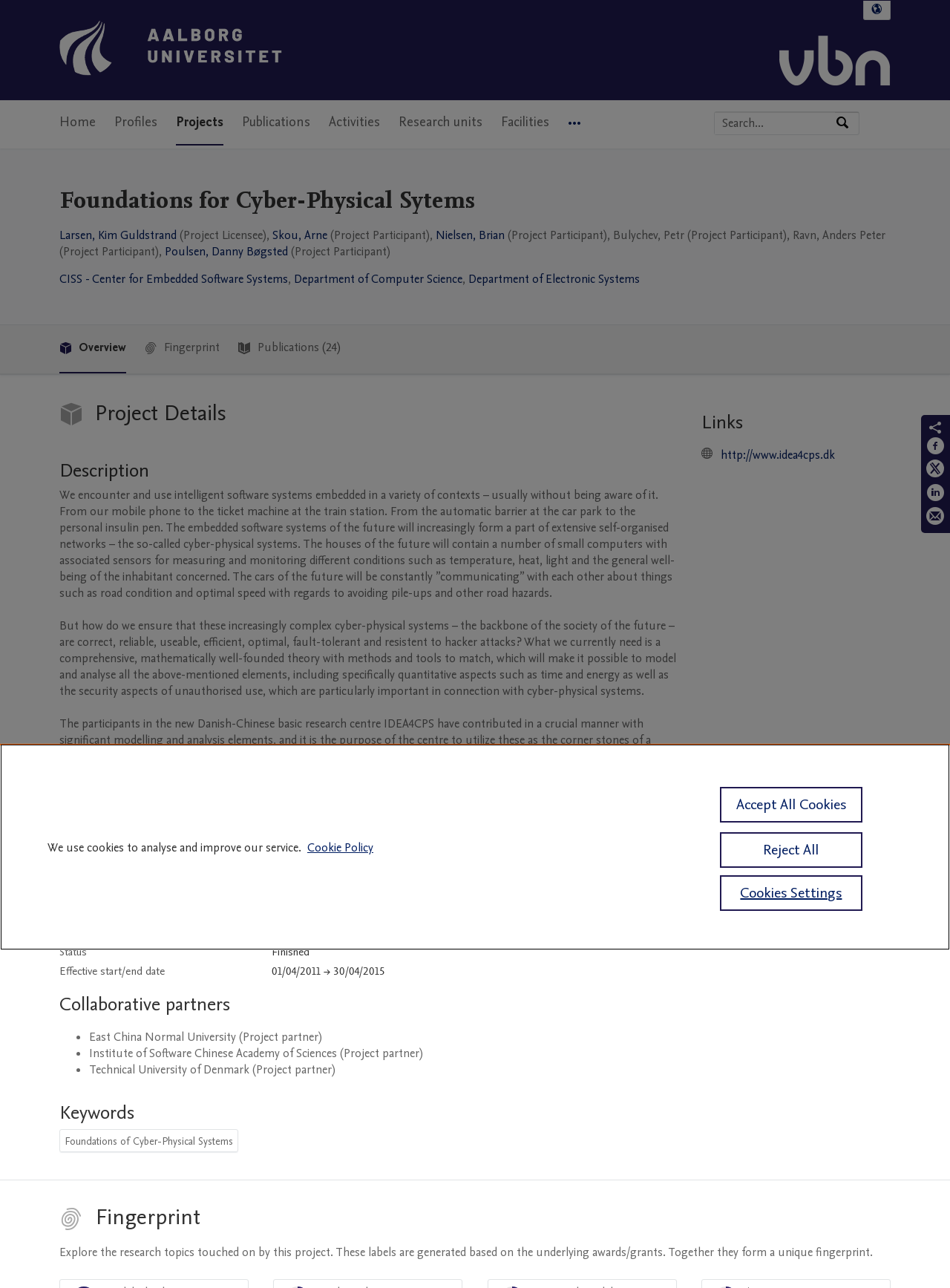Reply to the question with a single word or phrase:
What is the project name?

Foundations for Cyber-Physical Sytems